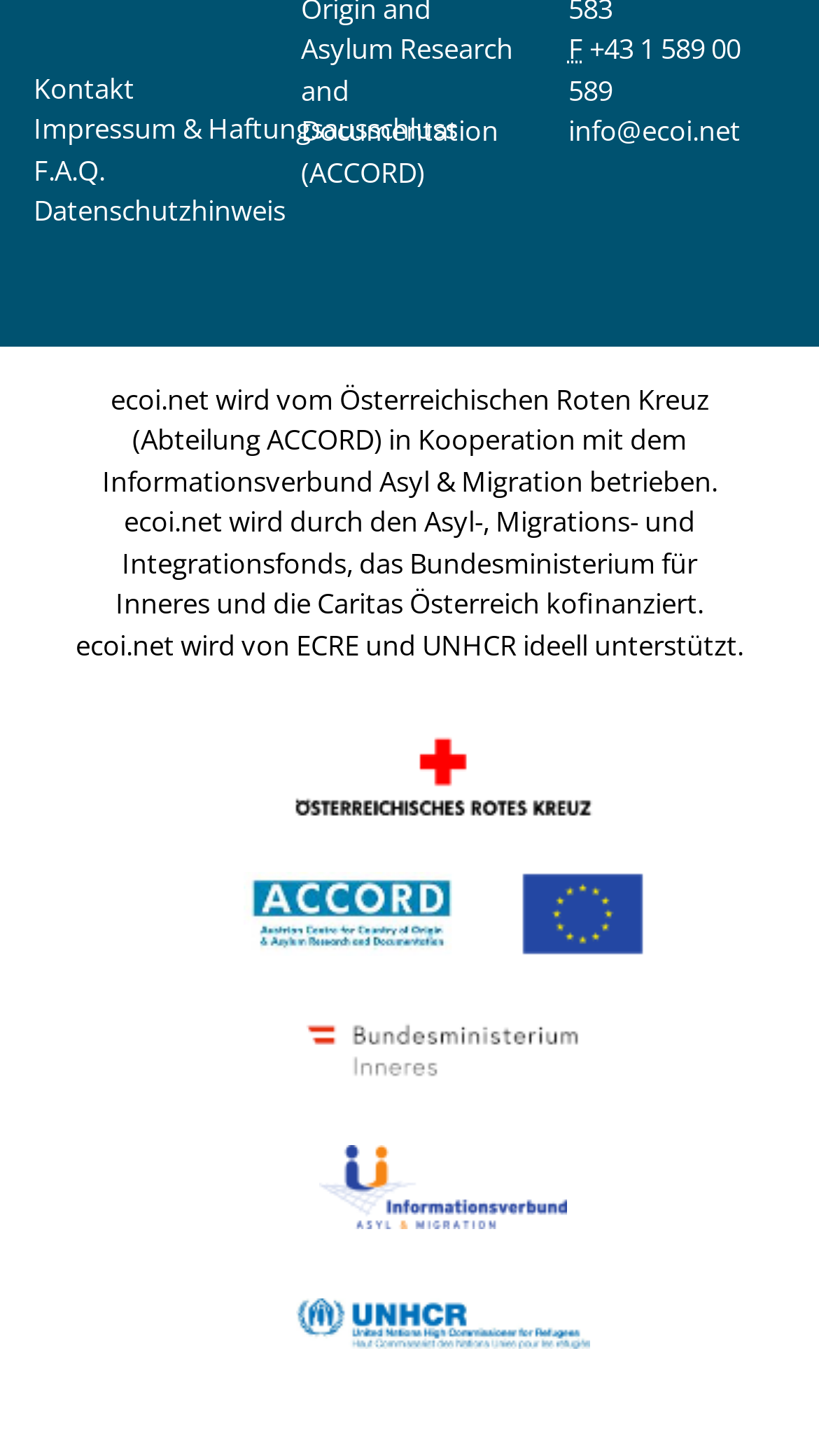Locate the bounding box coordinates of the UI element described by: "F.A.Q.". The bounding box coordinates should consist of four float numbers between 0 and 1, i.e., [left, top, right, bottom].

[0.041, 0.103, 0.128, 0.129]